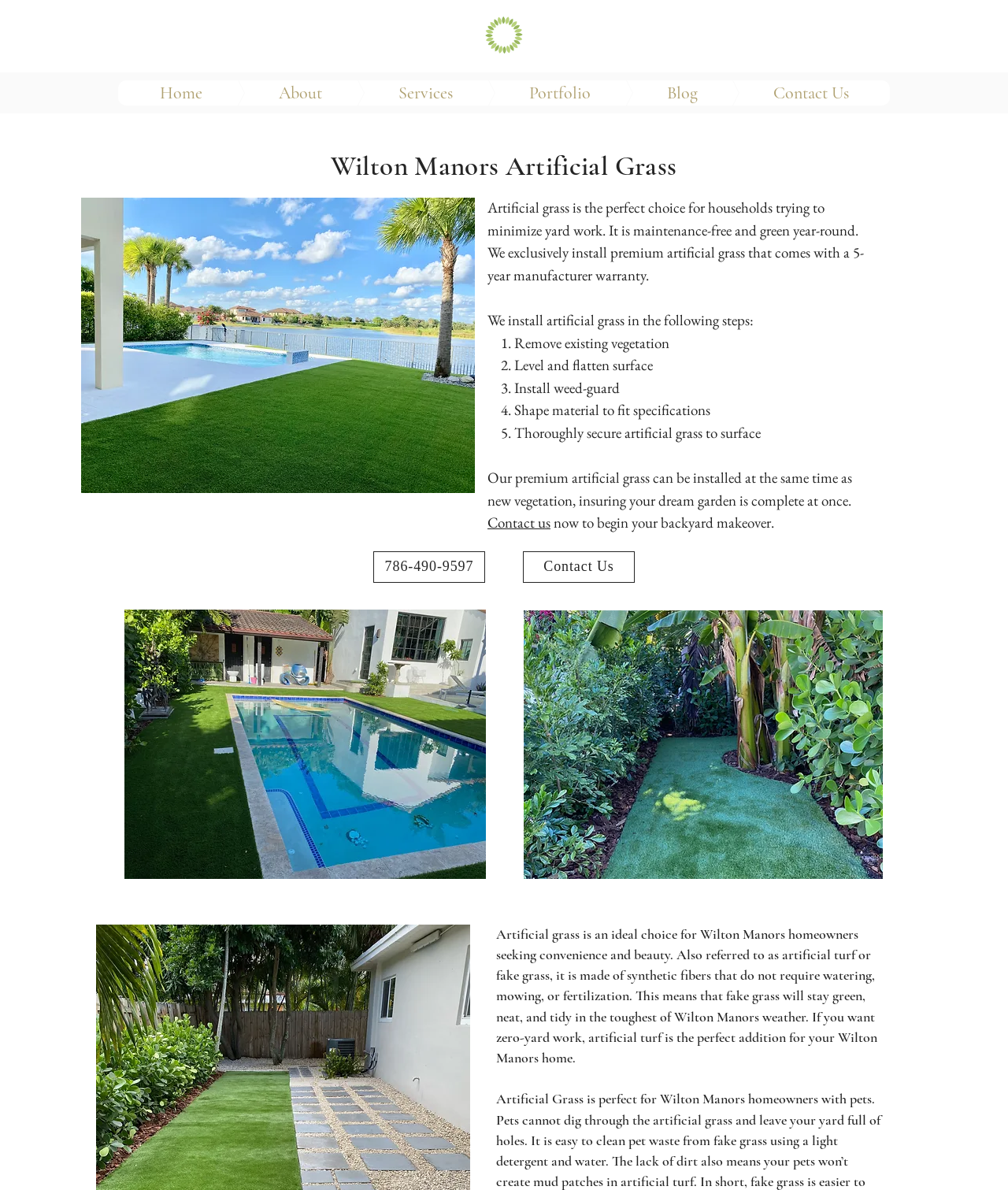Please determine the bounding box coordinates of the clickable area required to carry out the following instruction: "Call 786-490-9597". The coordinates must be four float numbers between 0 and 1, represented as [left, top, right, bottom].

[0.37, 0.463, 0.481, 0.49]